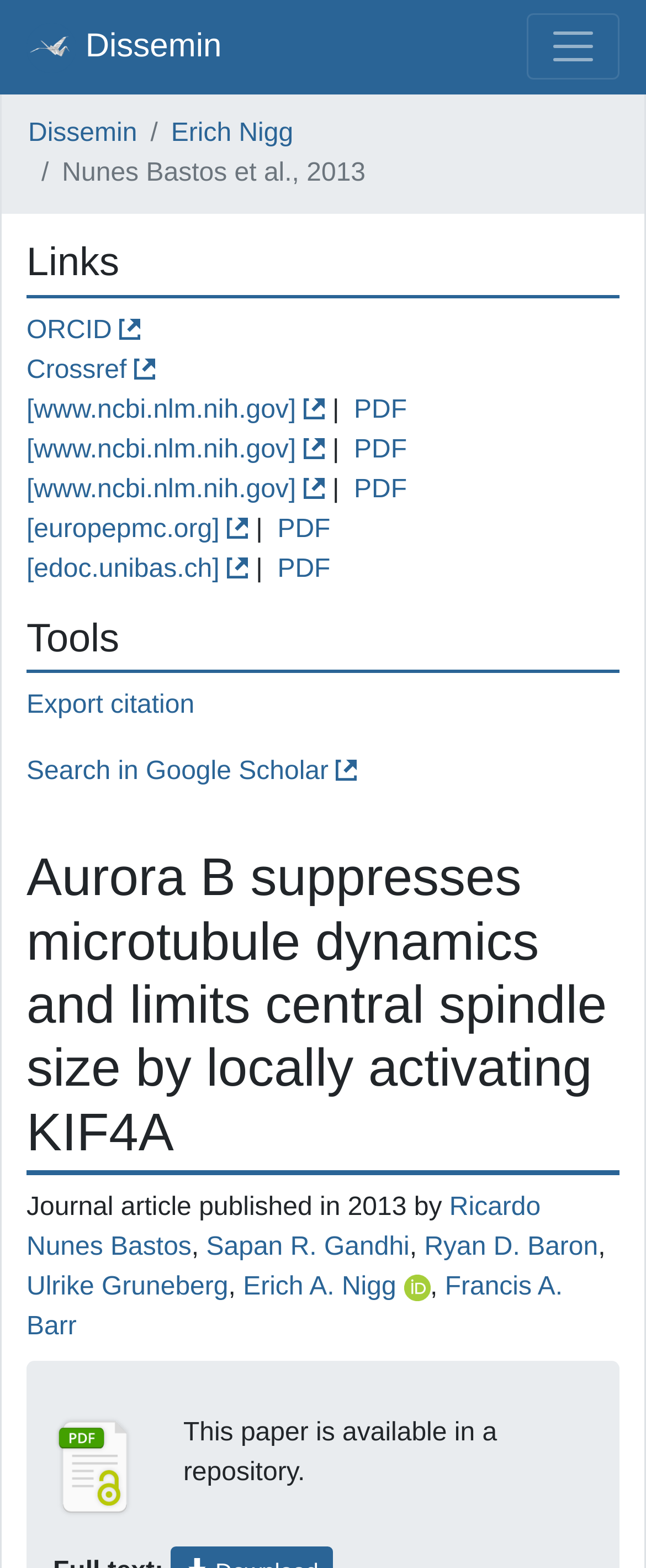Determine the bounding box coordinates of the section I need to click to execute the following instruction: "View the PDF". Provide the coordinates as four float numbers between 0 and 1, i.e., [left, top, right, bottom].

[0.537, 0.252, 0.63, 0.27]